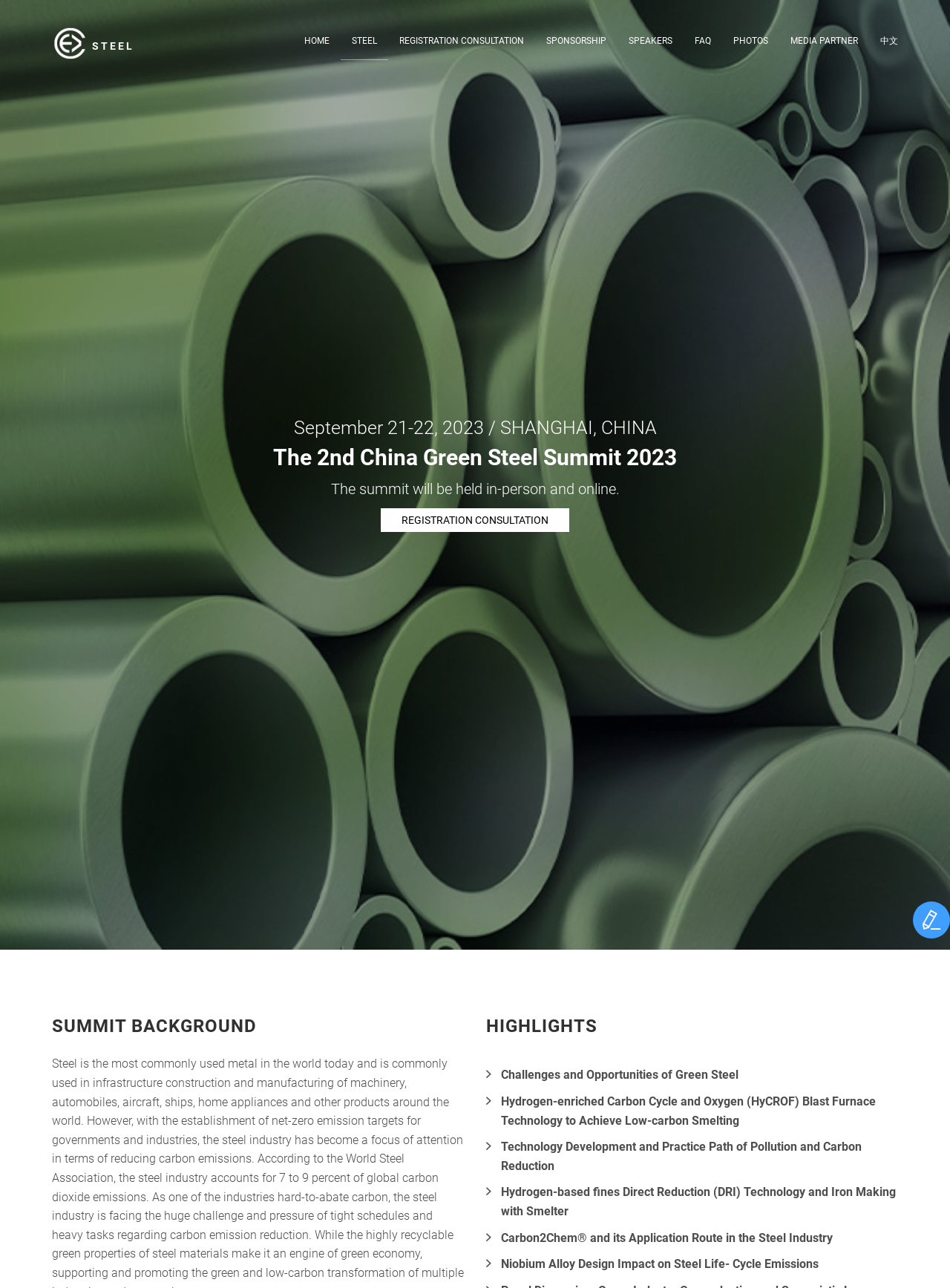Indicate the bounding box coordinates of the clickable region to achieve the following instruction: "Learn about SUMMIT BACKGROUND."

[0.055, 0.789, 0.488, 0.804]